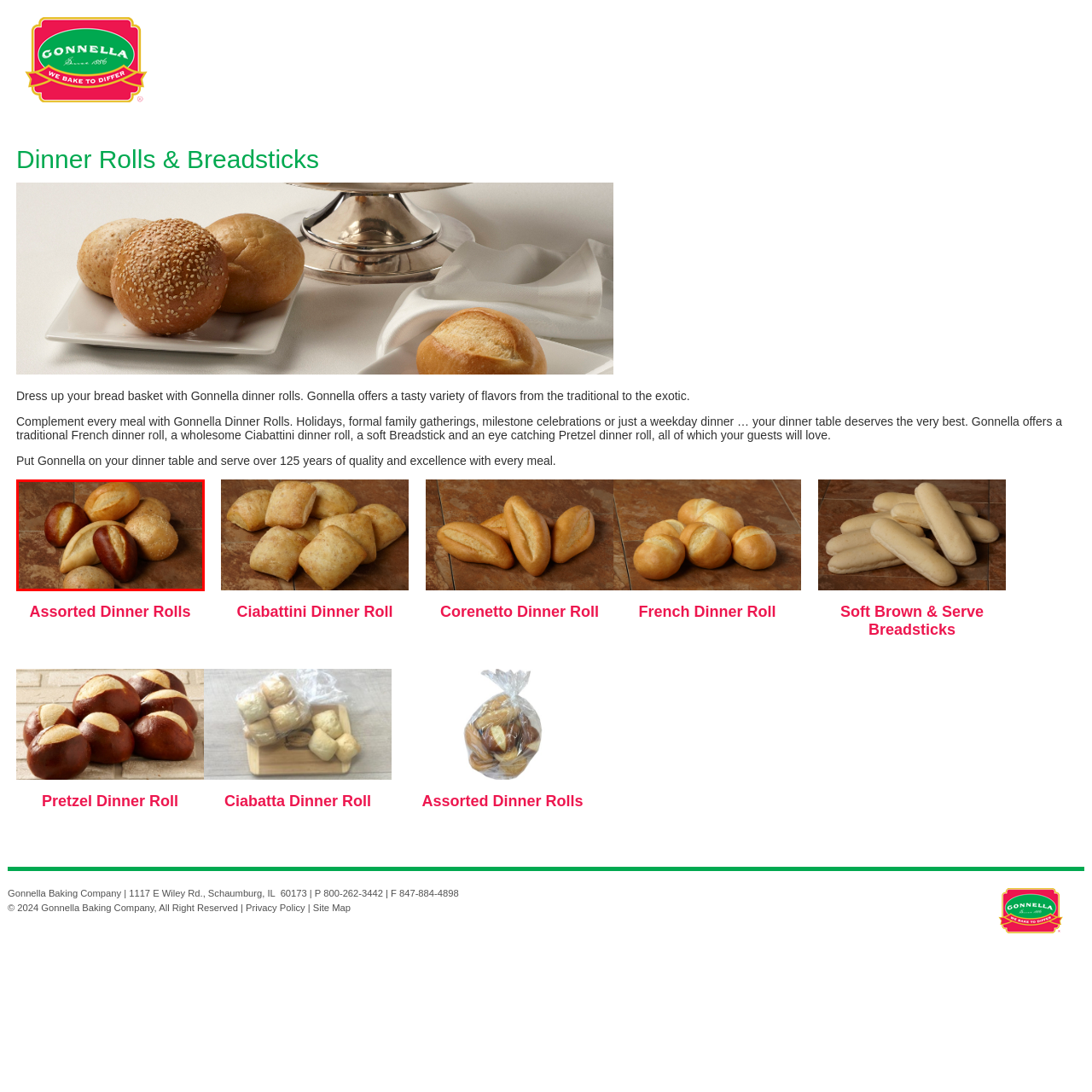Please examine the section highlighted with a blue border and provide a thorough response to the following question based on the visual information: 
What is the color of the pretzel-shaped roll?

The pretzel-shaped roll in the image has a rich, dark brown hue, which is distinct from the soft, golden-brown color of the other rolls. This color difference adds to the visual appeal of the display.